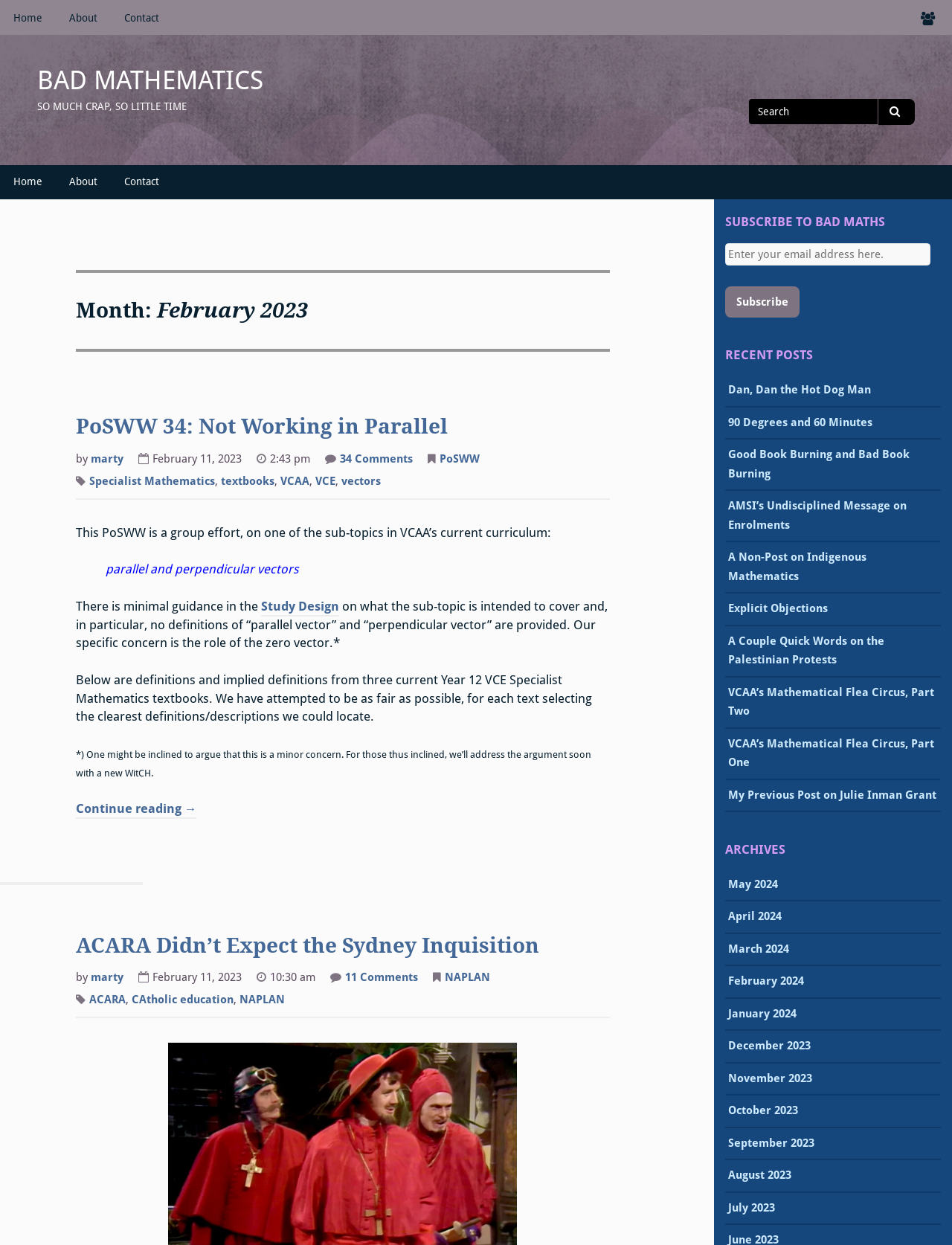Provide your answer in one word or a succinct phrase for the question: 
How many months are listed in the archives?

9